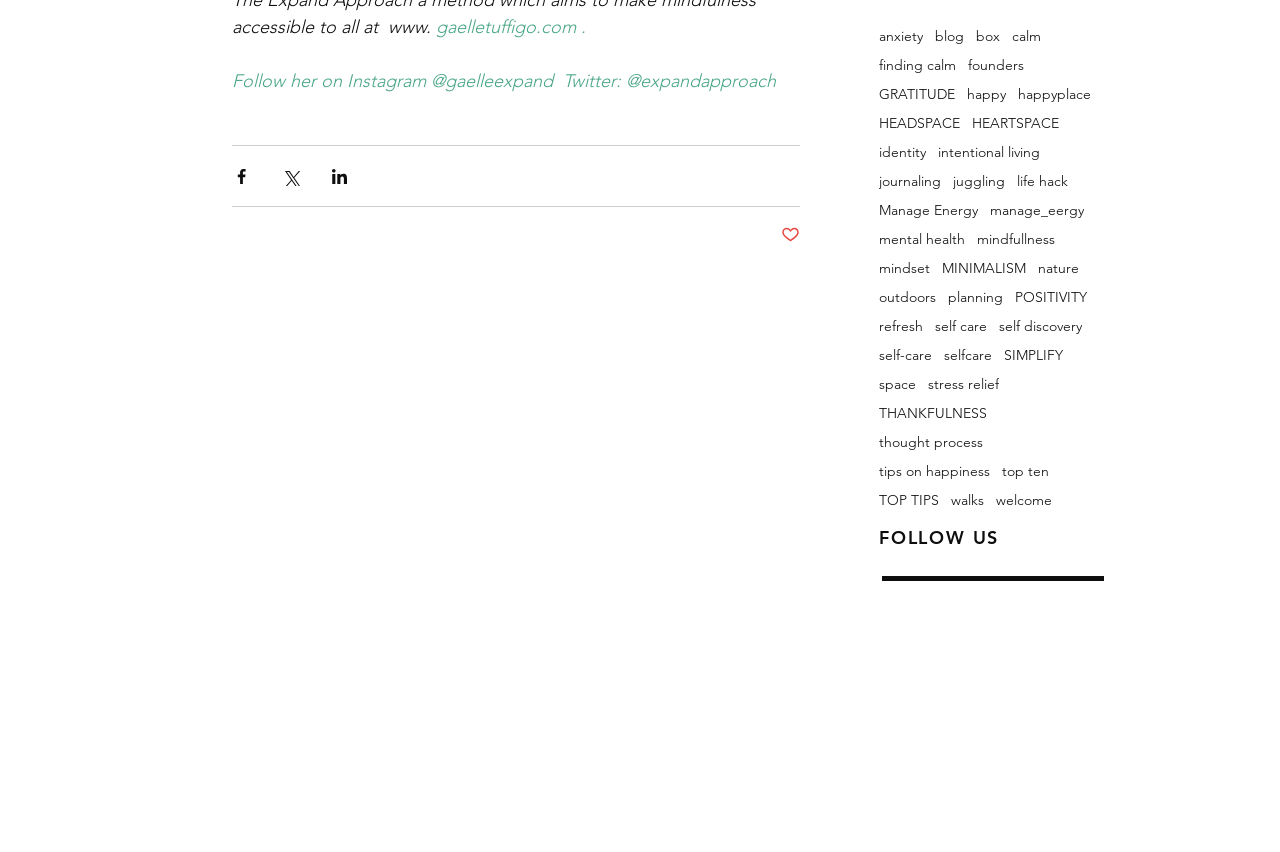Based on the image, please respond to the question with as much detail as possible:
What are the social media platforms available to share the post?

The question can be answered by looking at the buttons 'Share via Facebook', 'Share via Twitter', and 'Share via LinkedIn'. These buttons indicate that the post can be shared on Facebook, Twitter, and LinkedIn.